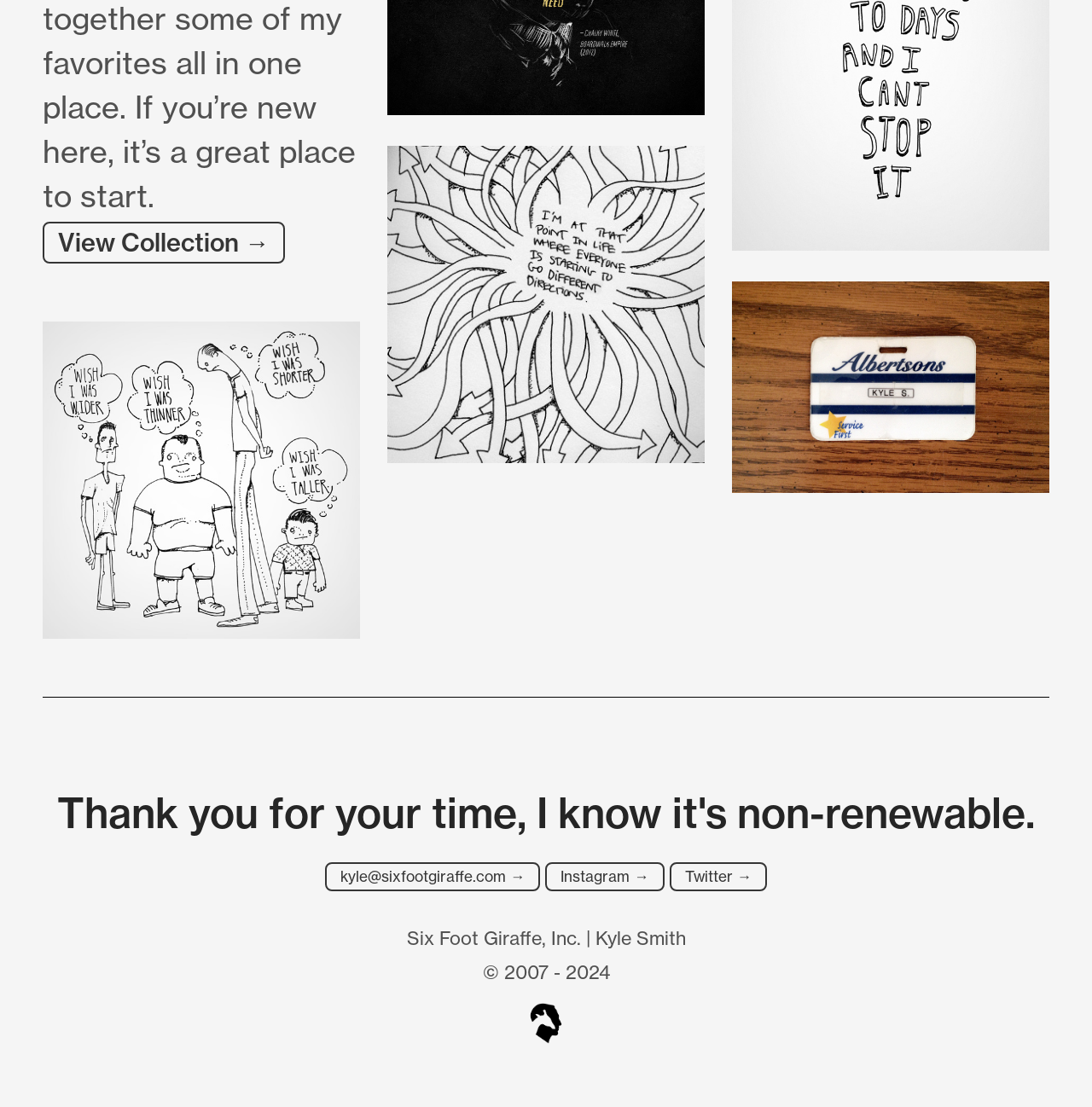Provide a one-word or short-phrase response to the question:
What is the copyright year range?

2007-2024